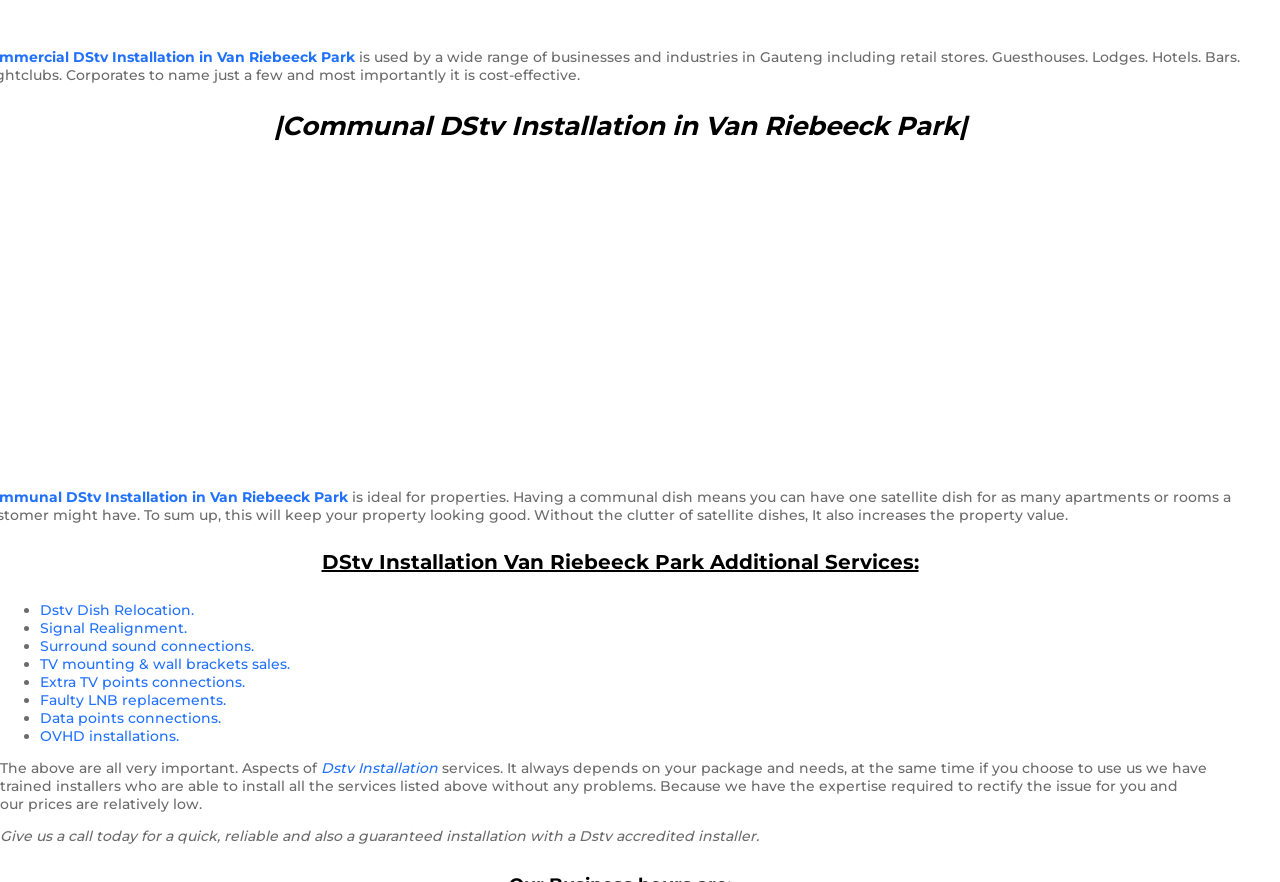Identify the bounding box coordinates necessary to click and complete the given instruction: "Get information about 'OVHD installations'".

[0.031, 0.824, 0.14, 0.844]